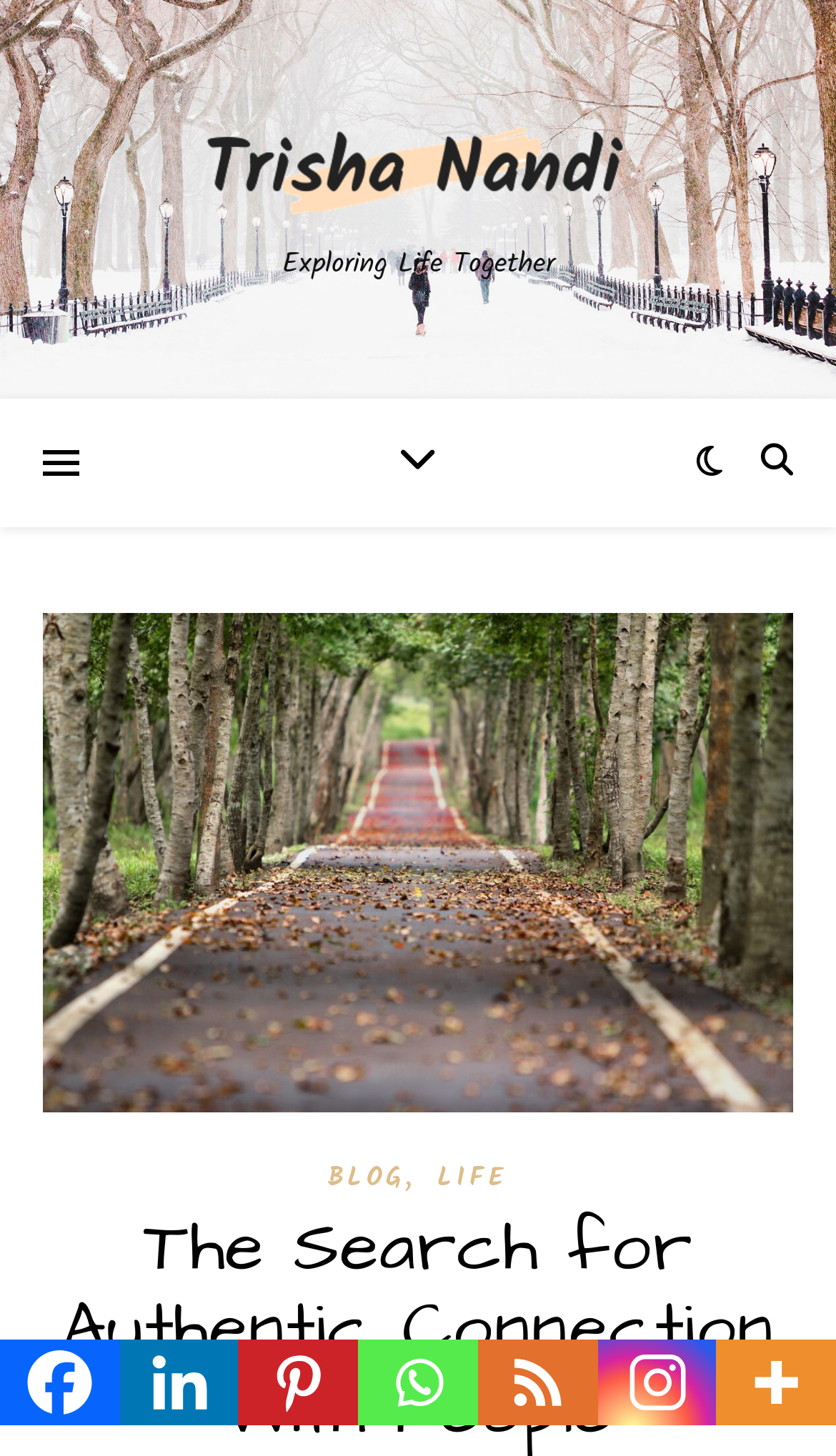Locate the bounding box coordinates of the area that needs to be clicked to fulfill the following instruction: "Explore life together". The coordinates should be in the format of four float numbers between 0 and 1, namely [left, top, right, bottom].

[0.337, 0.166, 0.663, 0.197]